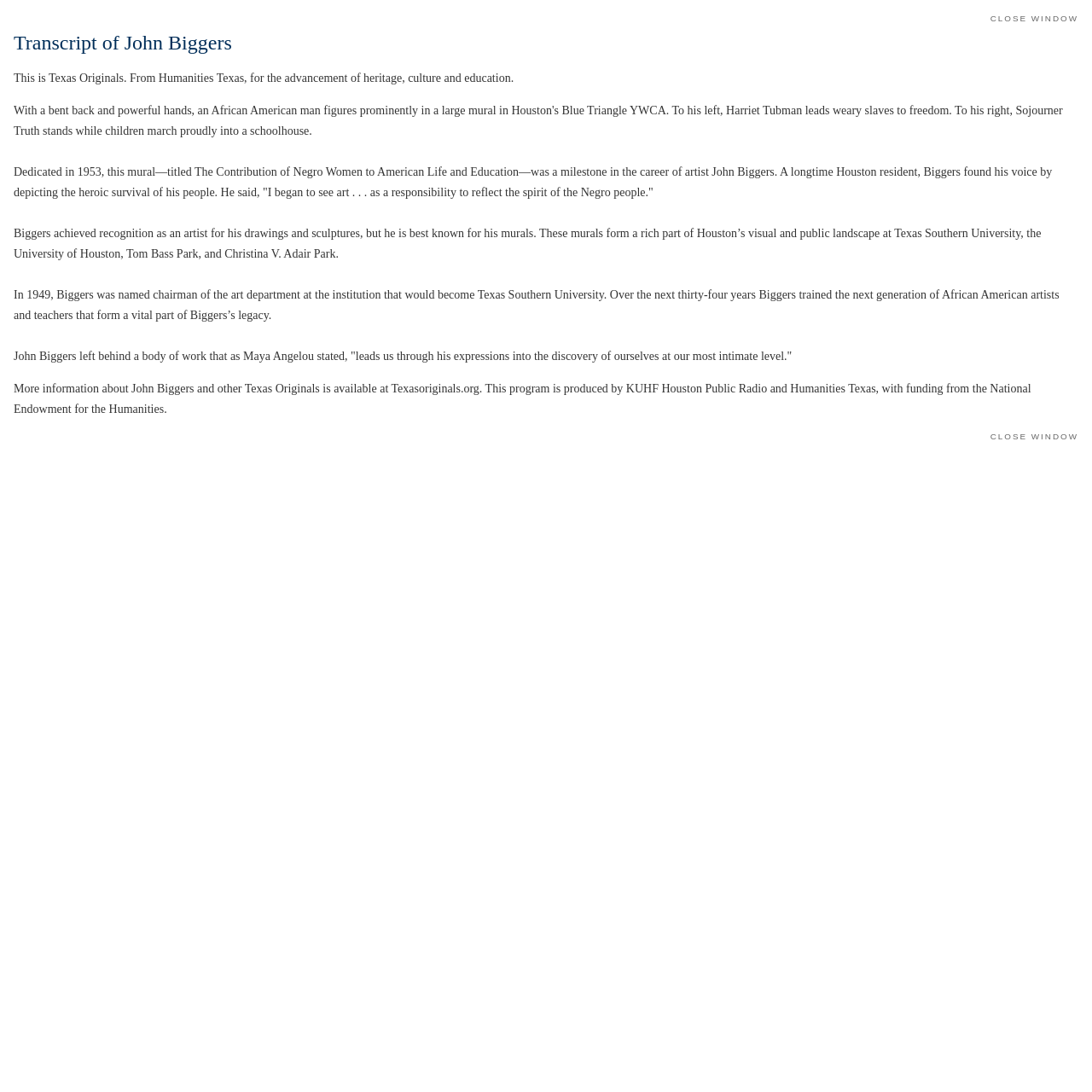Please answer the following question using a single word or phrase: 
Who stated that John Biggers' work leads to self-discovery?

Maya Angelou